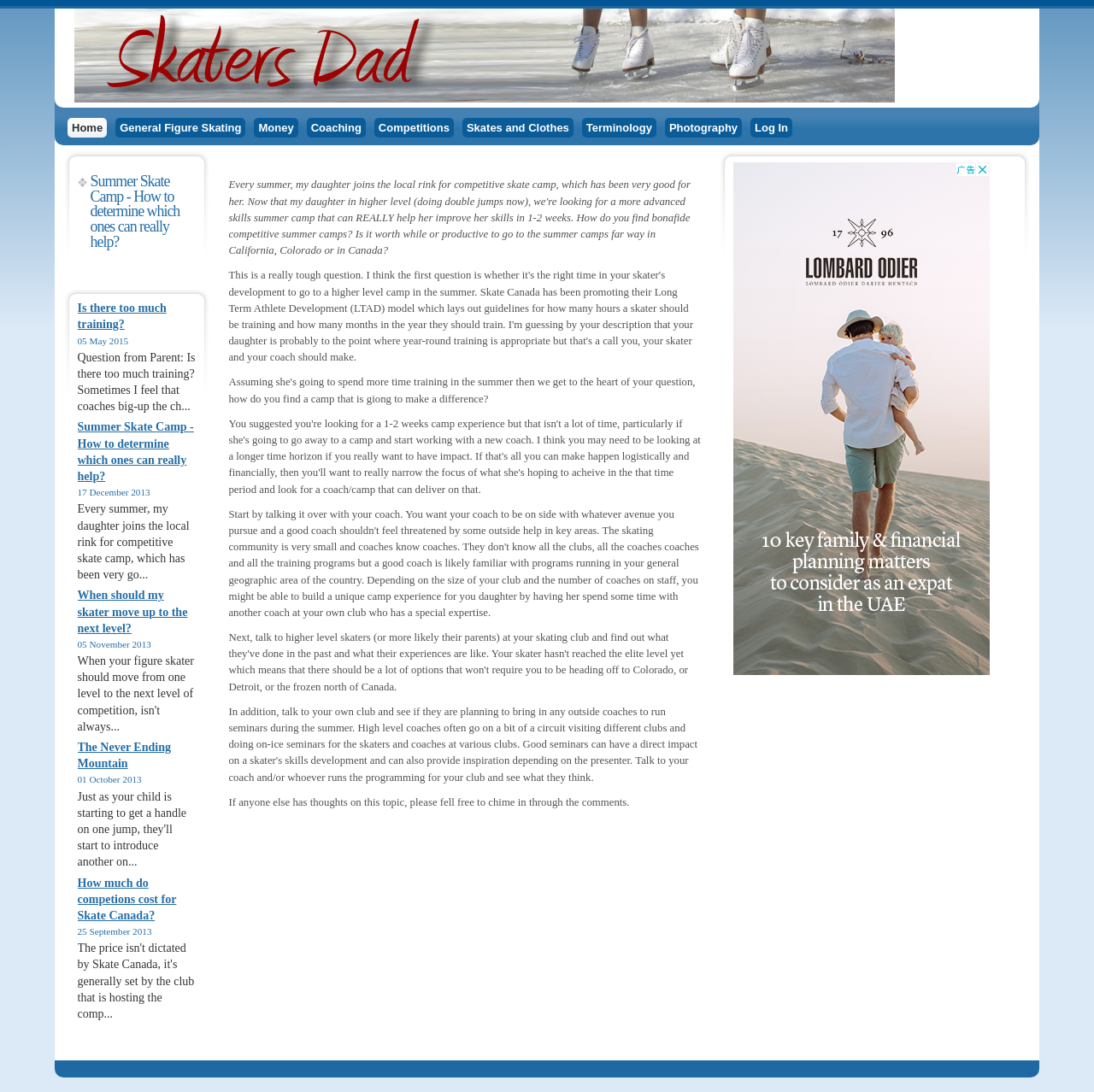Please specify the bounding box coordinates in the format (top-left x, top-left y, bottom-right x, bottom-right y), with all values as floating point numbers between 0 and 1. Identify the bounding box of the UI element described by: Is there too much training?

[0.071, 0.276, 0.152, 0.303]